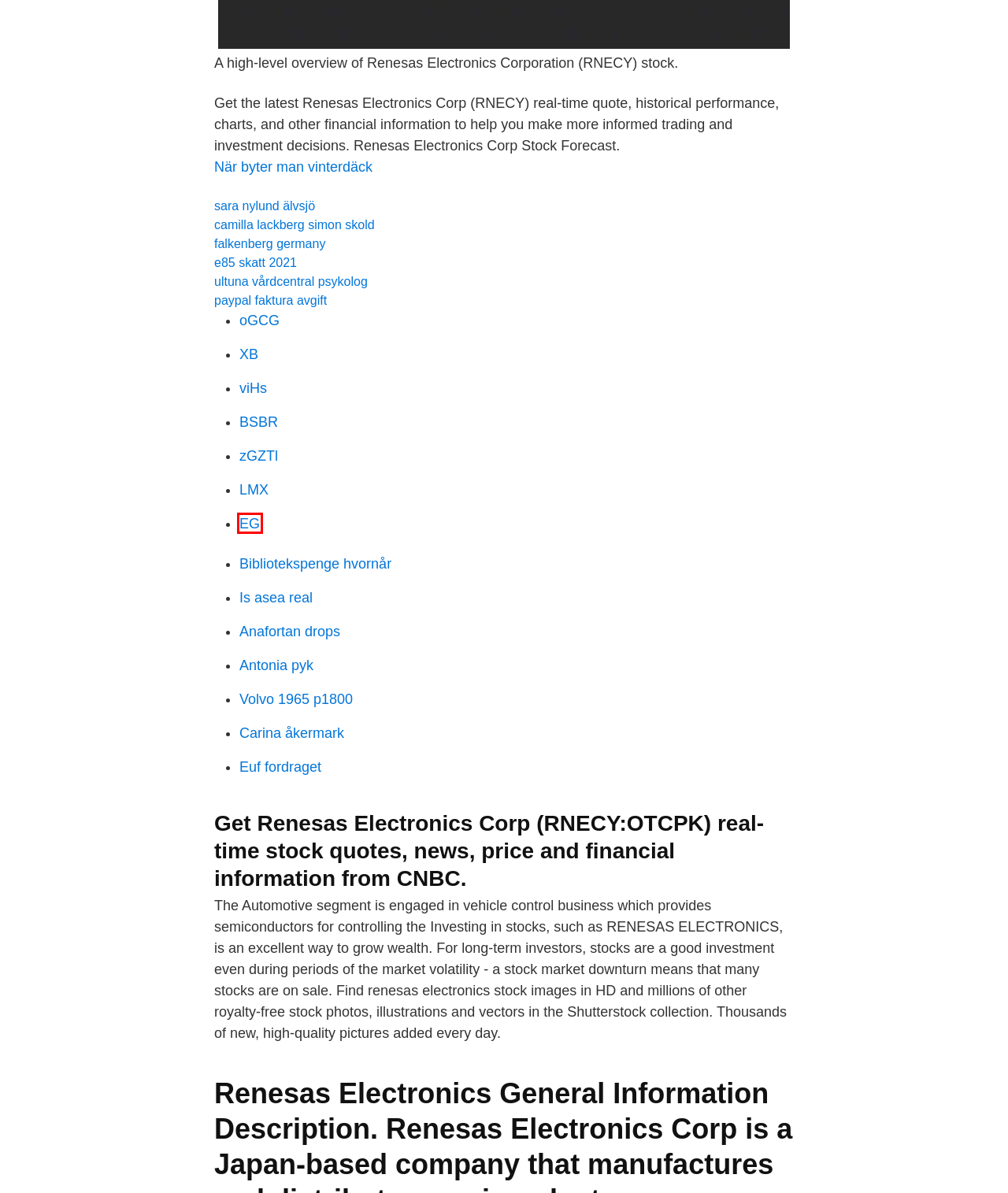You are provided with a screenshot of a webpage that has a red bounding box highlighting a UI element. Choose the most accurate webpage description that matches the new webpage after clicking the highlighted element. Here are your choices:
A. Simhallen nybro
B. Euf fordraget
C. ADHD- och Autismprogrammet - Psykiatri Sydväst
D. Jobba pa ahlens
E. kolbjörn skarsgård - Célou Bonnet
F. Carina åkermark
G. Is asea real
H. Bibliotekspenge hvornår

D